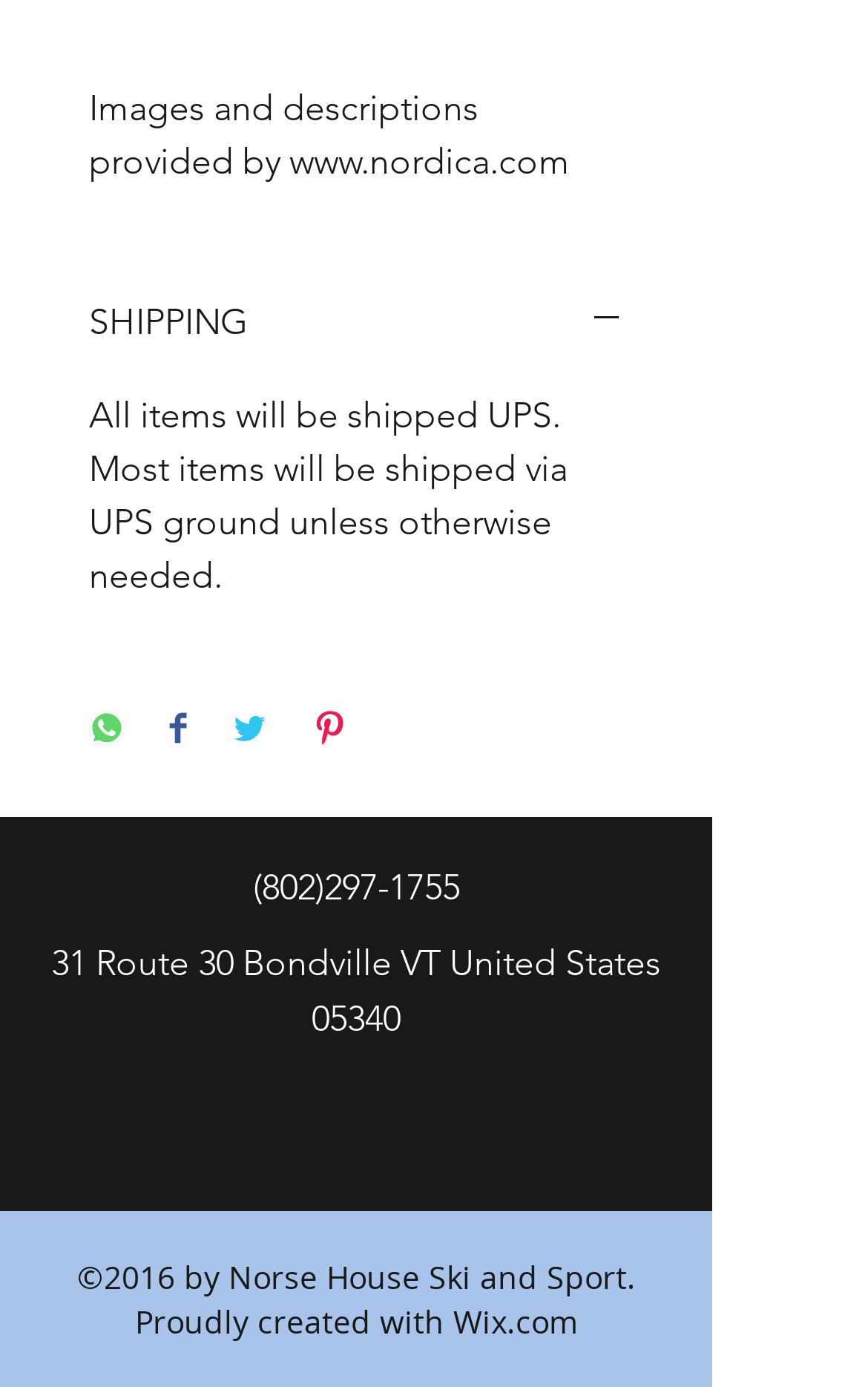Identify the bounding box coordinates of the part that should be clicked to carry out this instruction: "Visit Facebook page".

[0.238, 0.788, 0.328, 0.844]